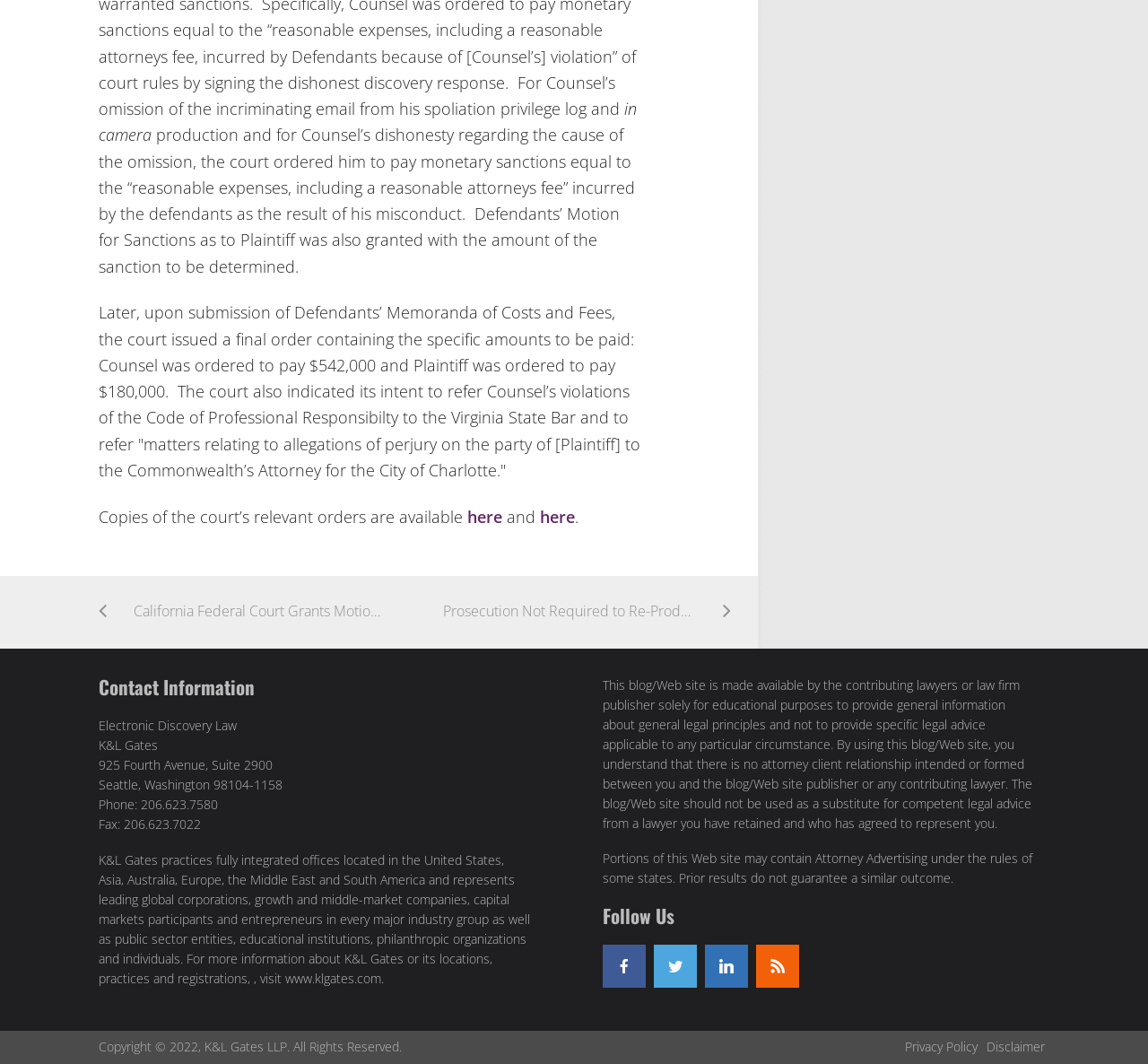Find the bounding box coordinates of the element to click in order to complete the given instruction: "Read about California Federal Court Grants Motion to Adopt Version of Model Order on E-Discovery in Patent Cases."

[0.086, 0.541, 0.361, 0.61]